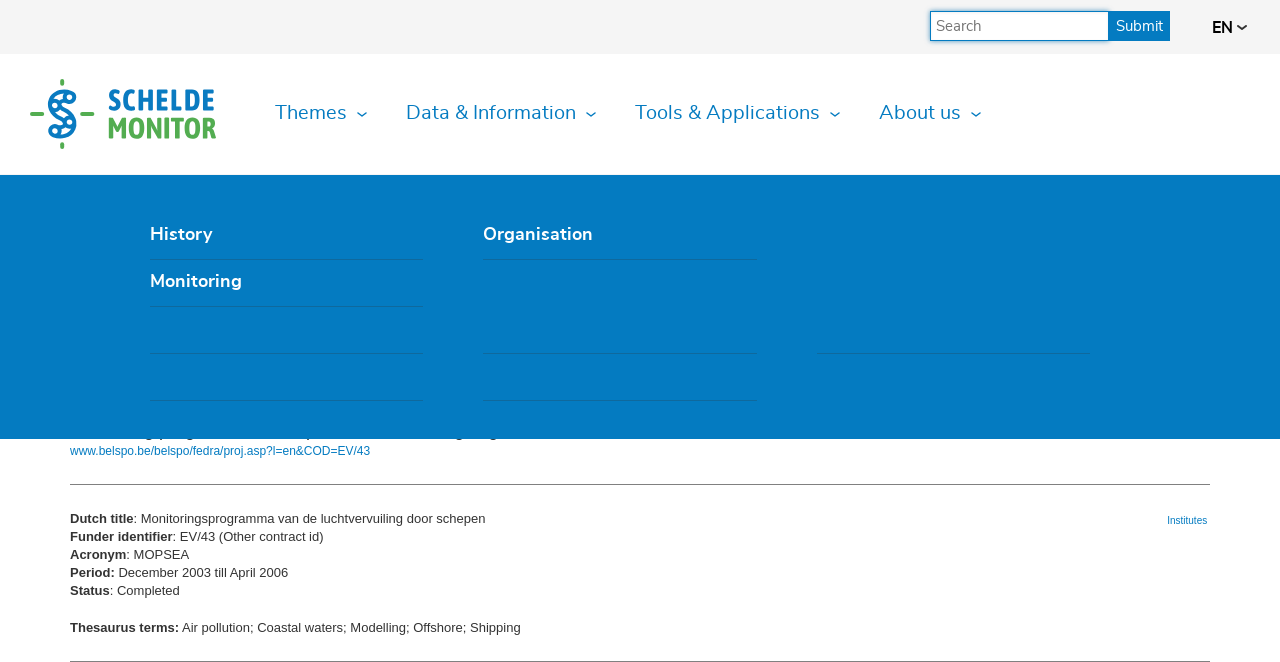Find and provide the bounding box coordinates for the UI element described with: "Habitat diversity".

[0.117, 0.535, 0.331, 0.605]